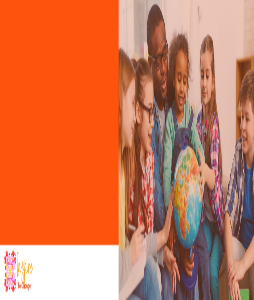Answer the question briefly using a single word or phrase: 
What is the mood of the scene?

Positive and inclusive